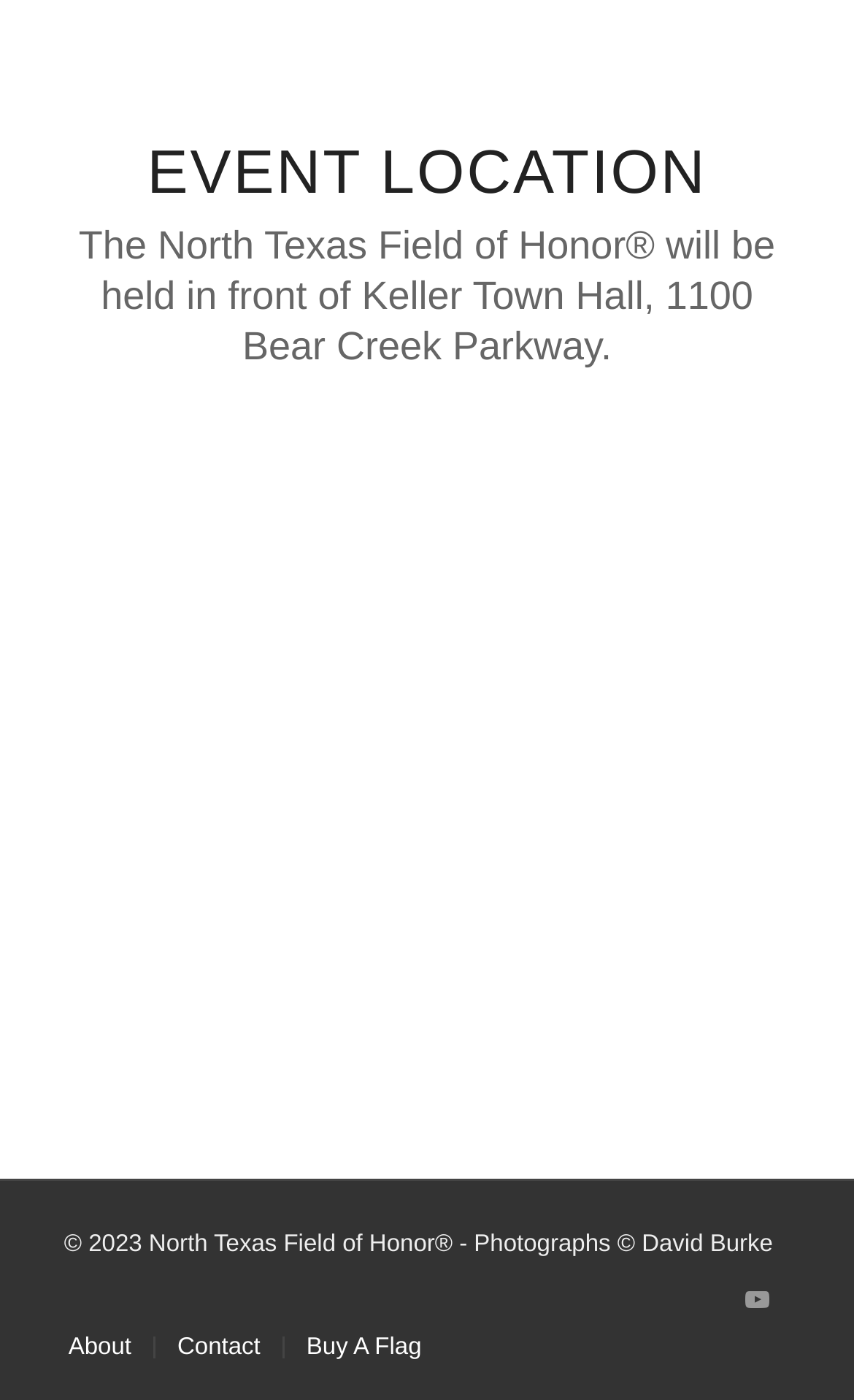Provide the bounding box coordinates of the UI element that matches the description: "Buy A Flag".

[0.359, 0.953, 0.494, 0.972]